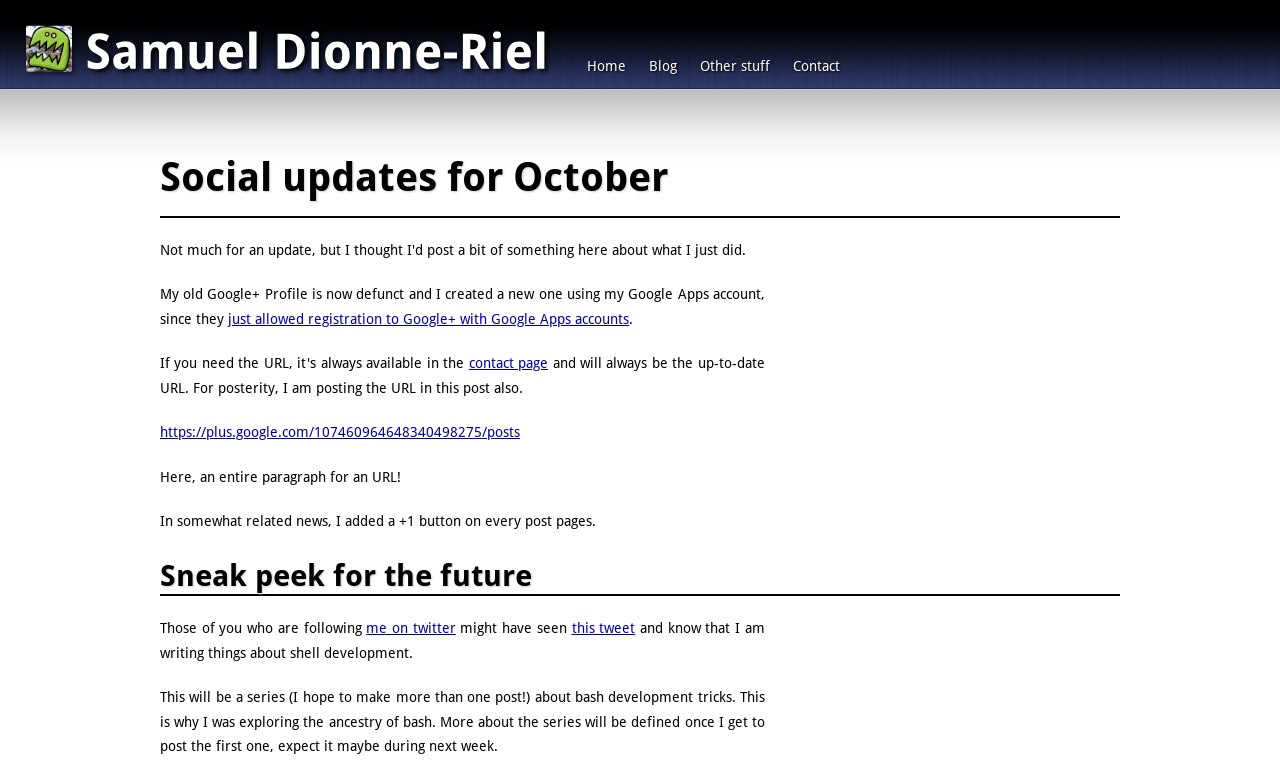What is the author writing about in a series of posts?
Using the information presented in the image, please offer a detailed response to the question.

The text states 'This will be a series (I hope to make more than one post!) about bash development tricks.' This indicates that the author is writing a series of posts about bash development tricks.